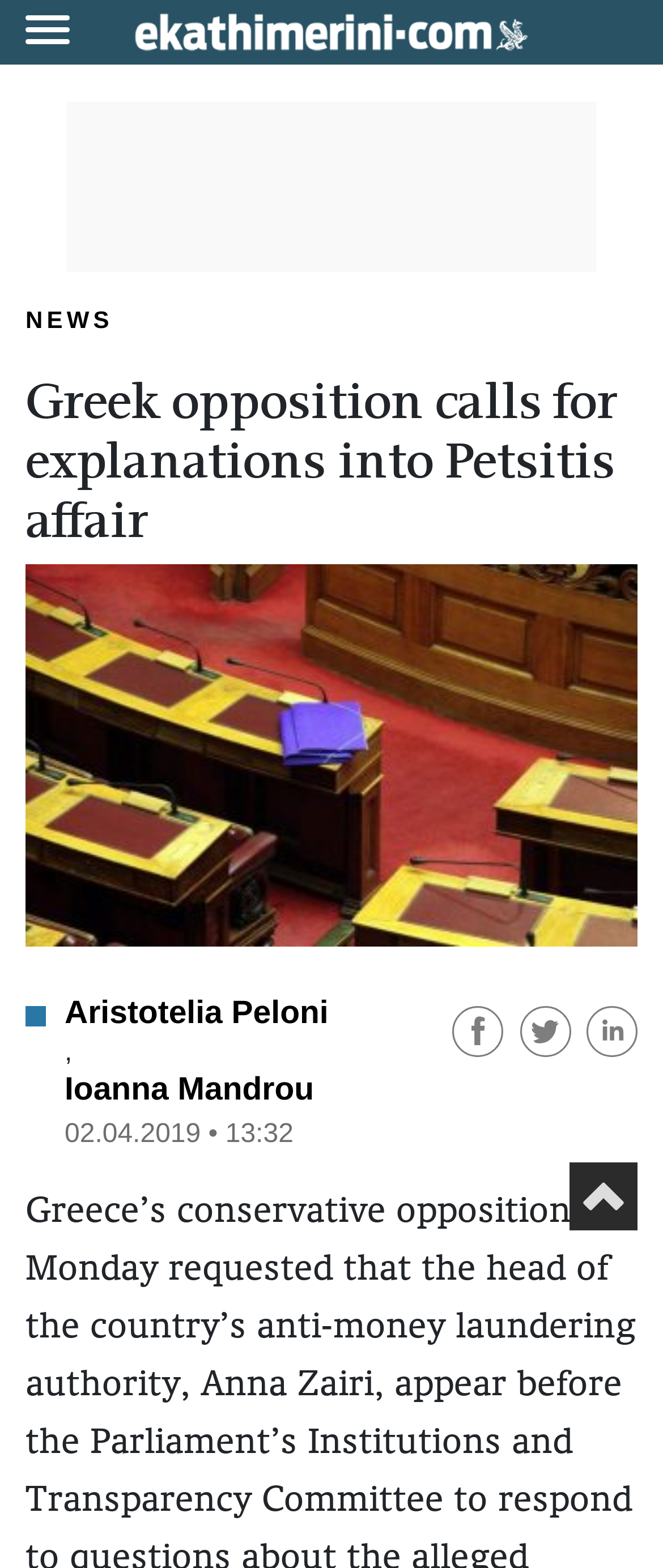Find the primary header on the webpage and provide its text.

Greek opposition calls for explanations into Petsitis affair